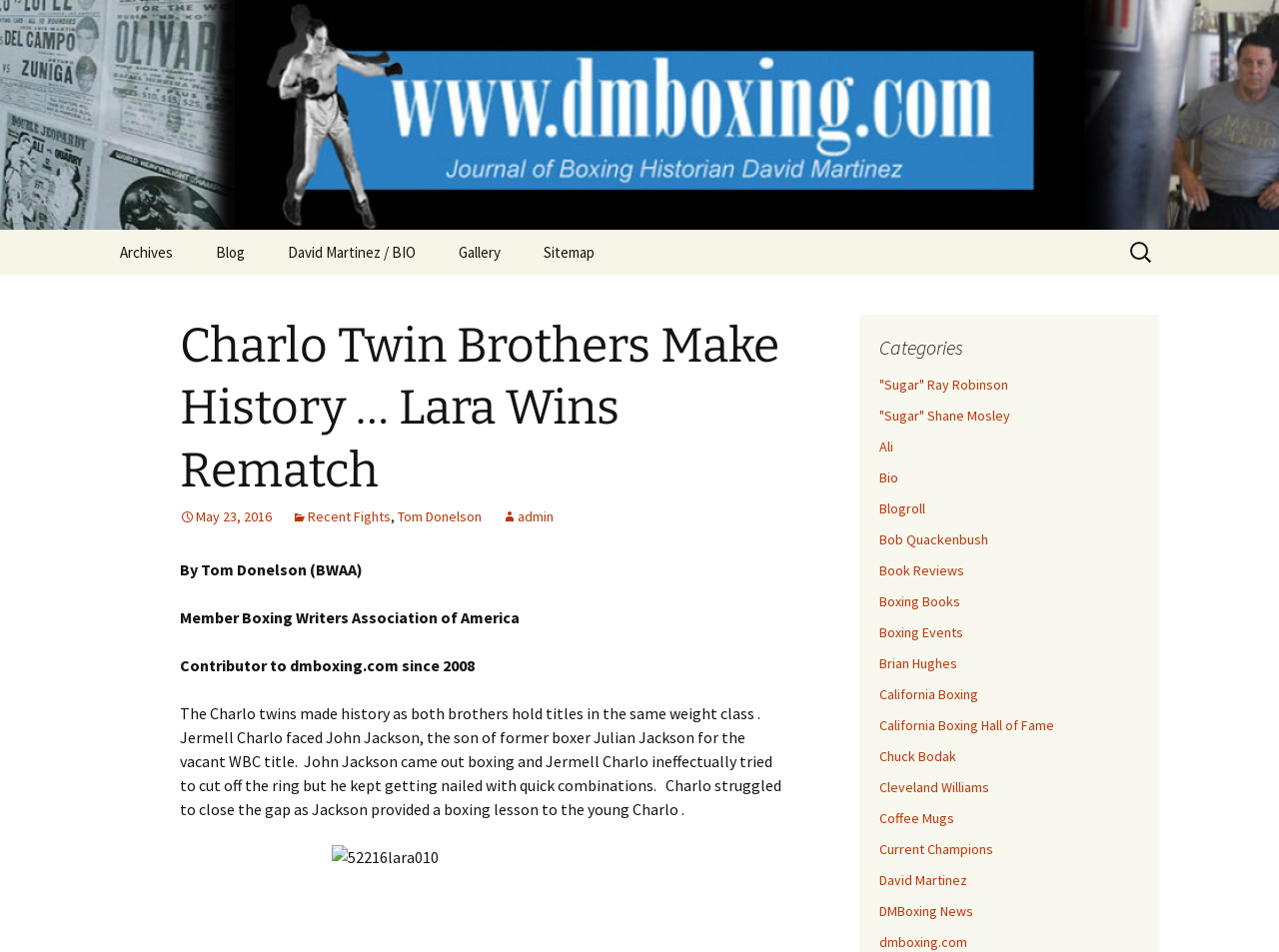Please identify the bounding box coordinates of where to click in order to follow the instruction: "Check the gallery".

[0.343, 0.241, 0.407, 0.289]